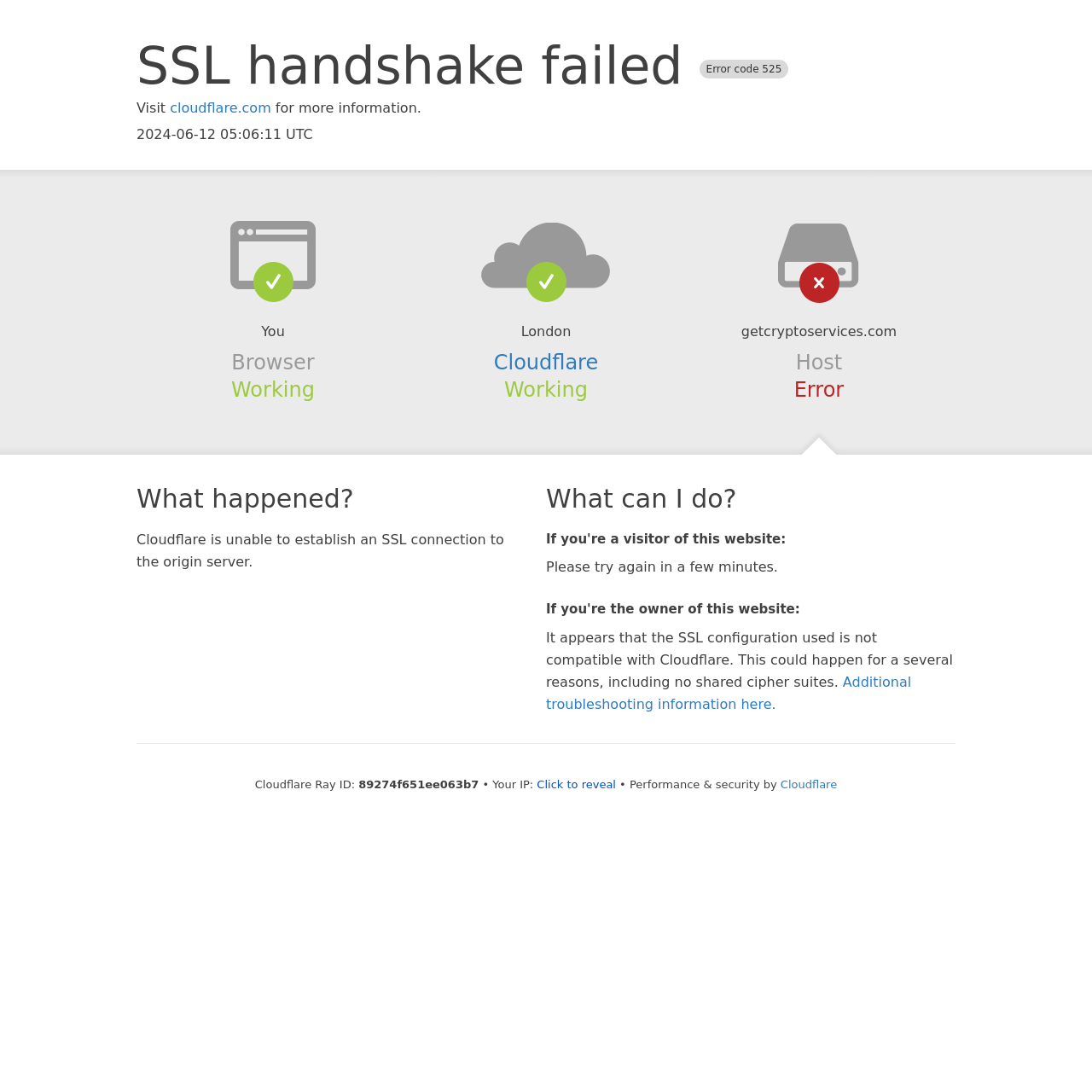What is the name of the host?
Please provide a comprehensive answer based on the details in the screenshot.

The name of the host is mentioned in the section 'Host' on the webpage as 'getcryptoservices.com'.